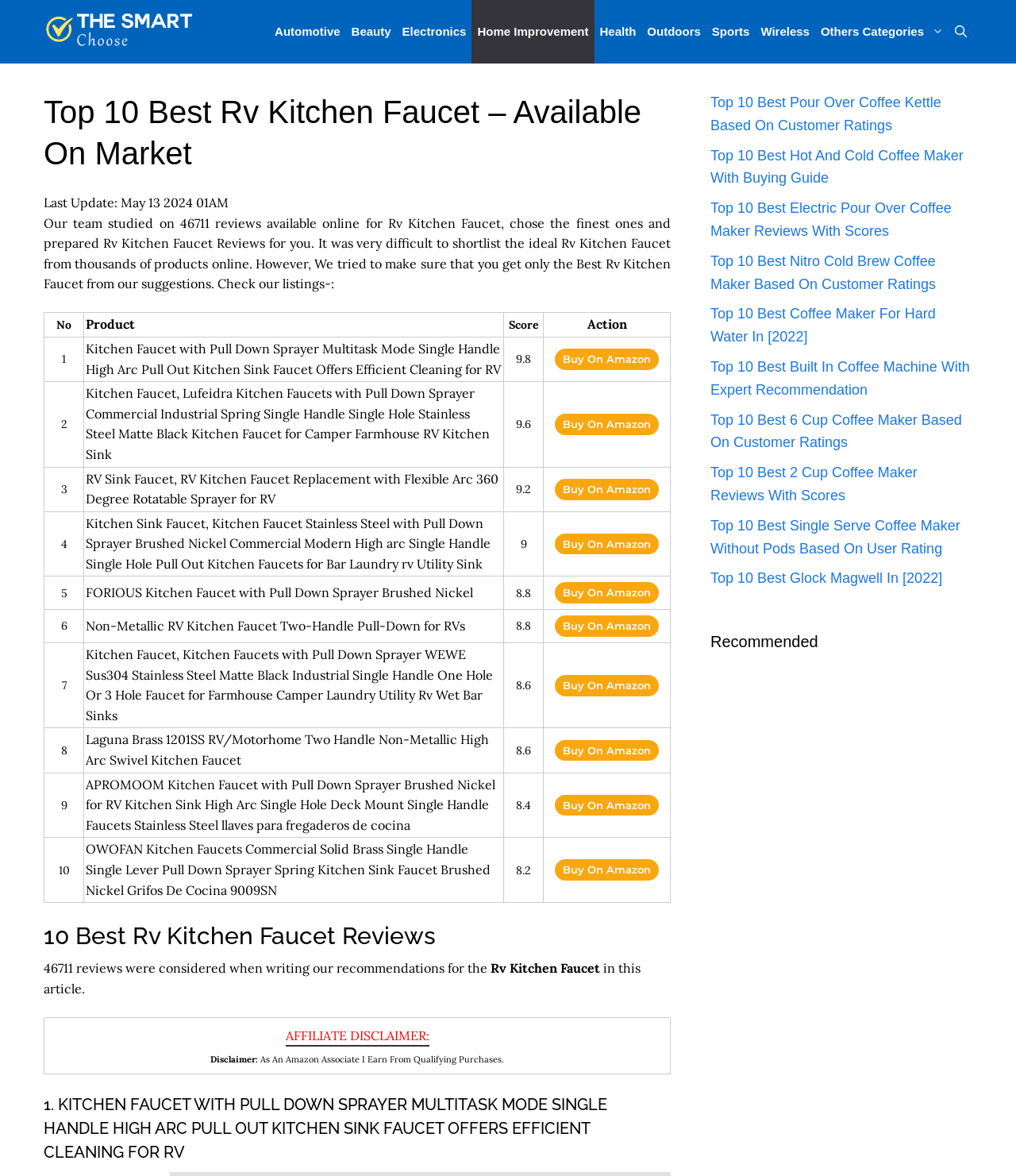What is the score of the first product in the Rv Kitchen Faucet reviews?
Answer the question with as much detail as possible.

I looked at the first row of the table and found the score of the first product, which is '9.8', located in the 'Score' column.